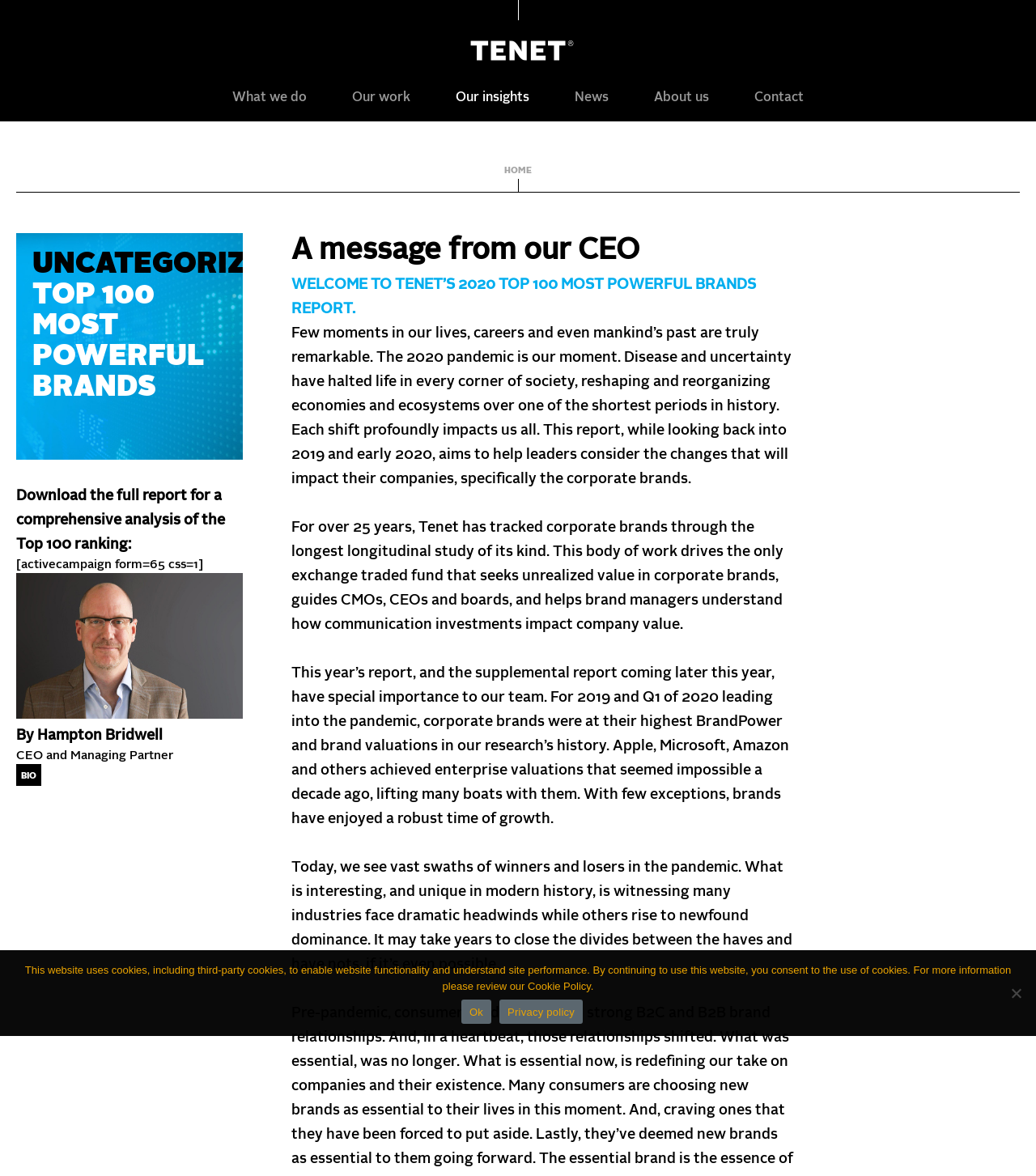Please identify the bounding box coordinates of the element that needs to be clicked to execute the following command: "View BIO of Hampton Bridwell". Provide the bounding box using four float numbers between 0 and 1, formatted as [left, top, right, bottom].

[0.016, 0.65, 0.04, 0.668]